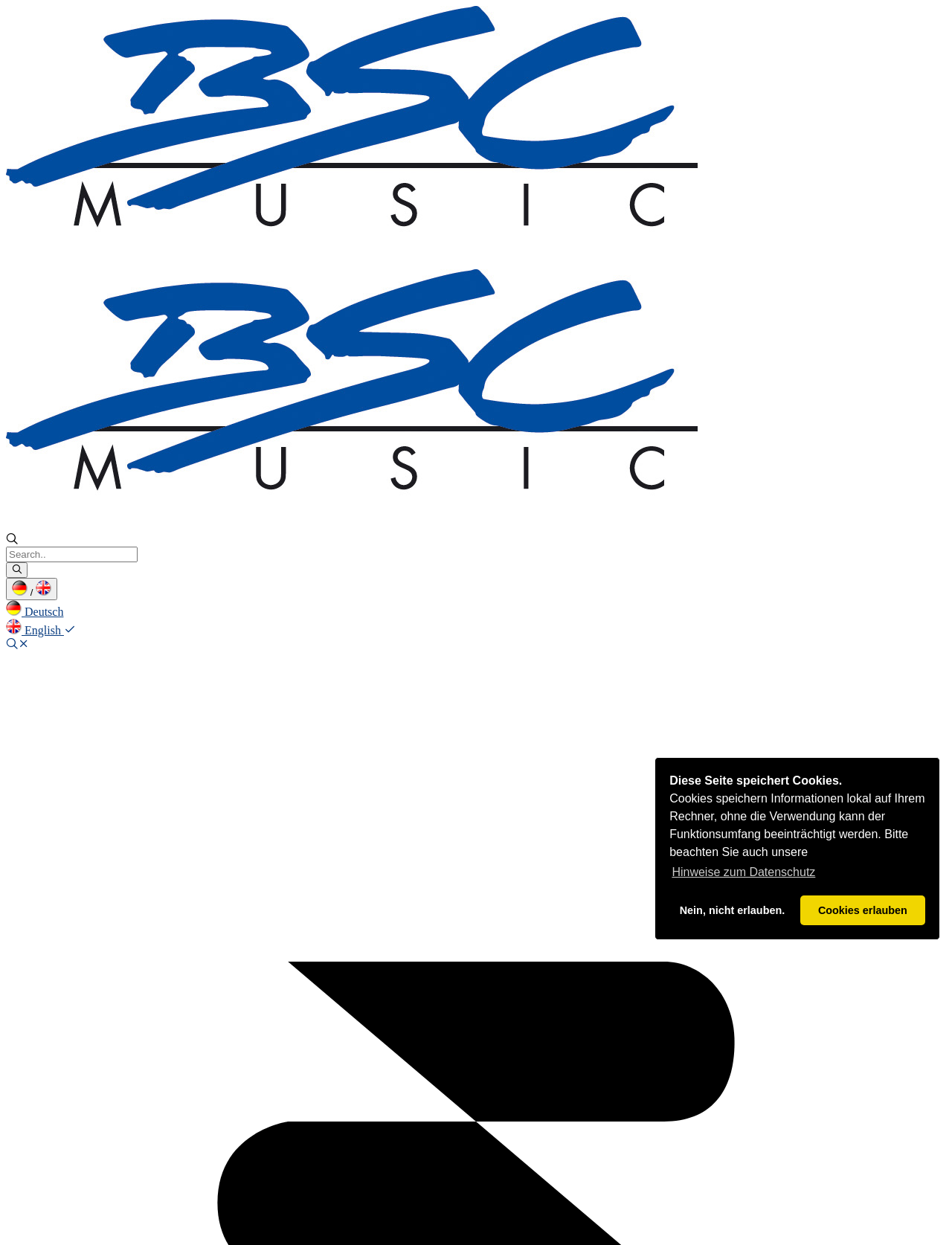What is the name of the music label?
Look at the image and answer the question with a single word or phrase.

BSC Music